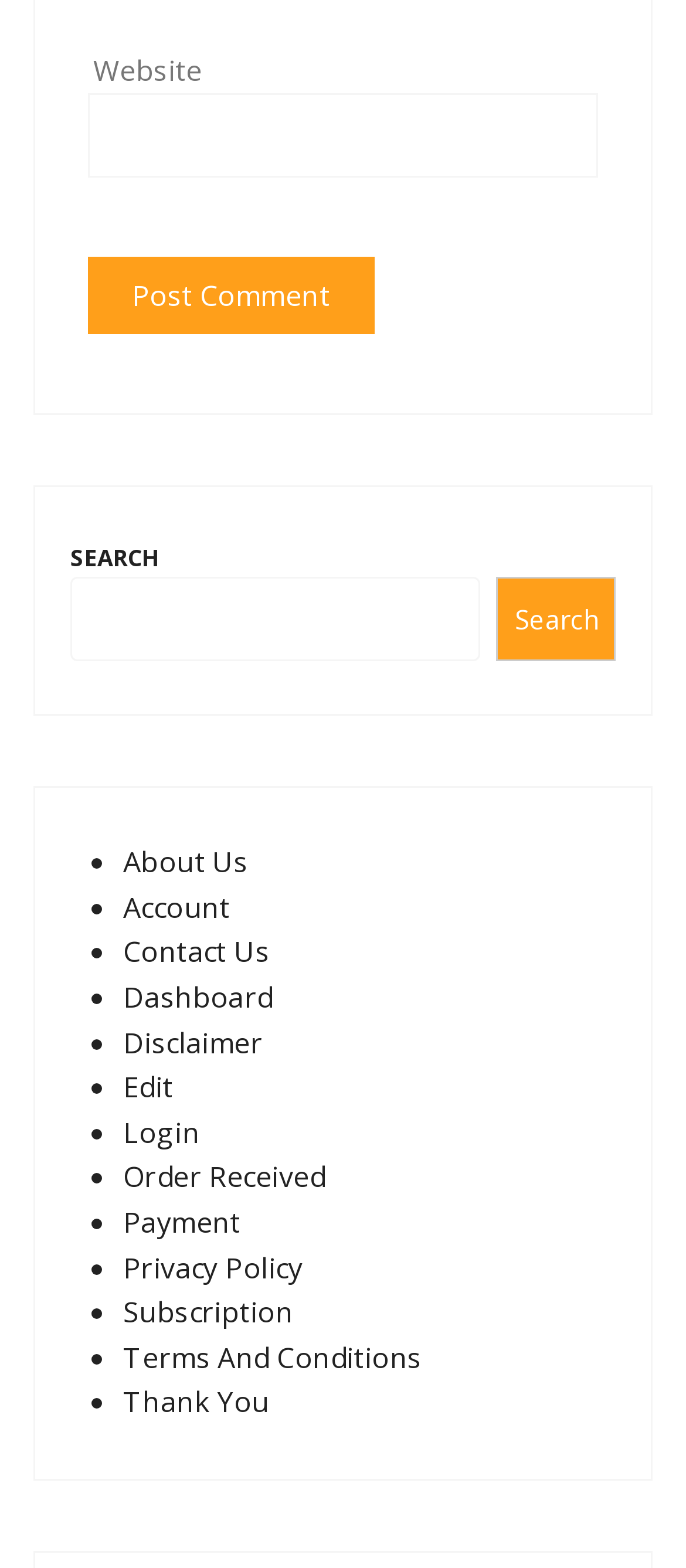Please locate the clickable area by providing the bounding box coordinates to follow this instruction: "go to about us page".

[0.179, 0.537, 0.362, 0.562]